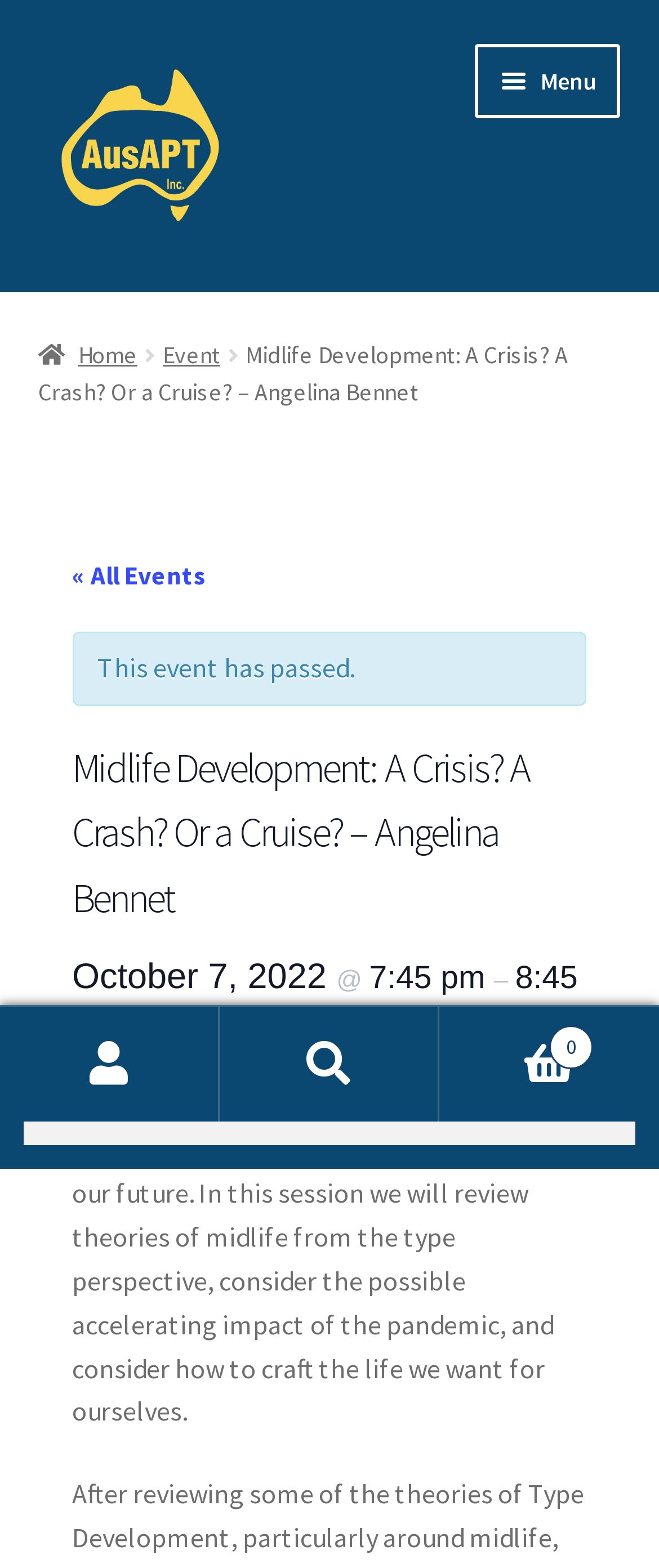What is the date of the event?
Look at the image and respond with a one-word or short-phrase answer.

October 7, 2022